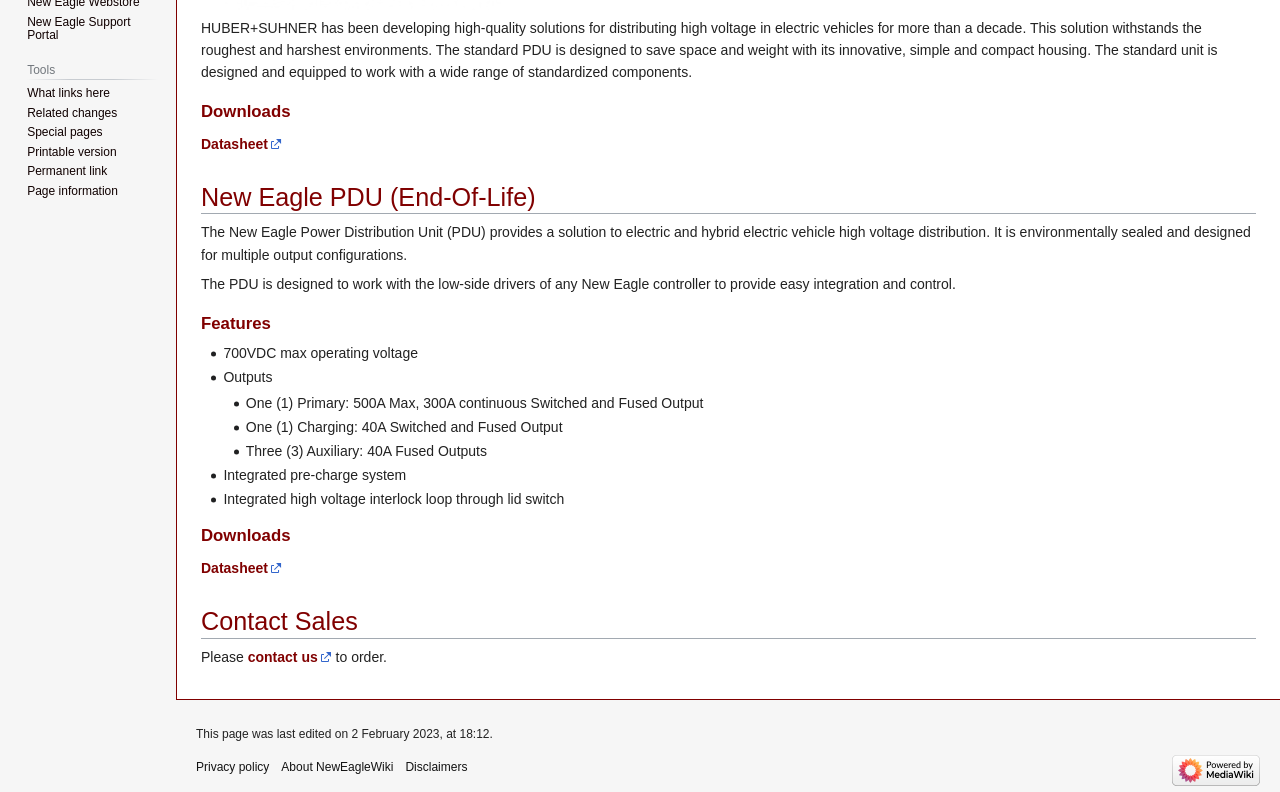Locate the UI element described as follows: "Page information". Return the bounding box coordinates as four float numbers between 0 and 1 in the order [left, top, right, bottom].

[0.021, 0.232, 0.092, 0.25]